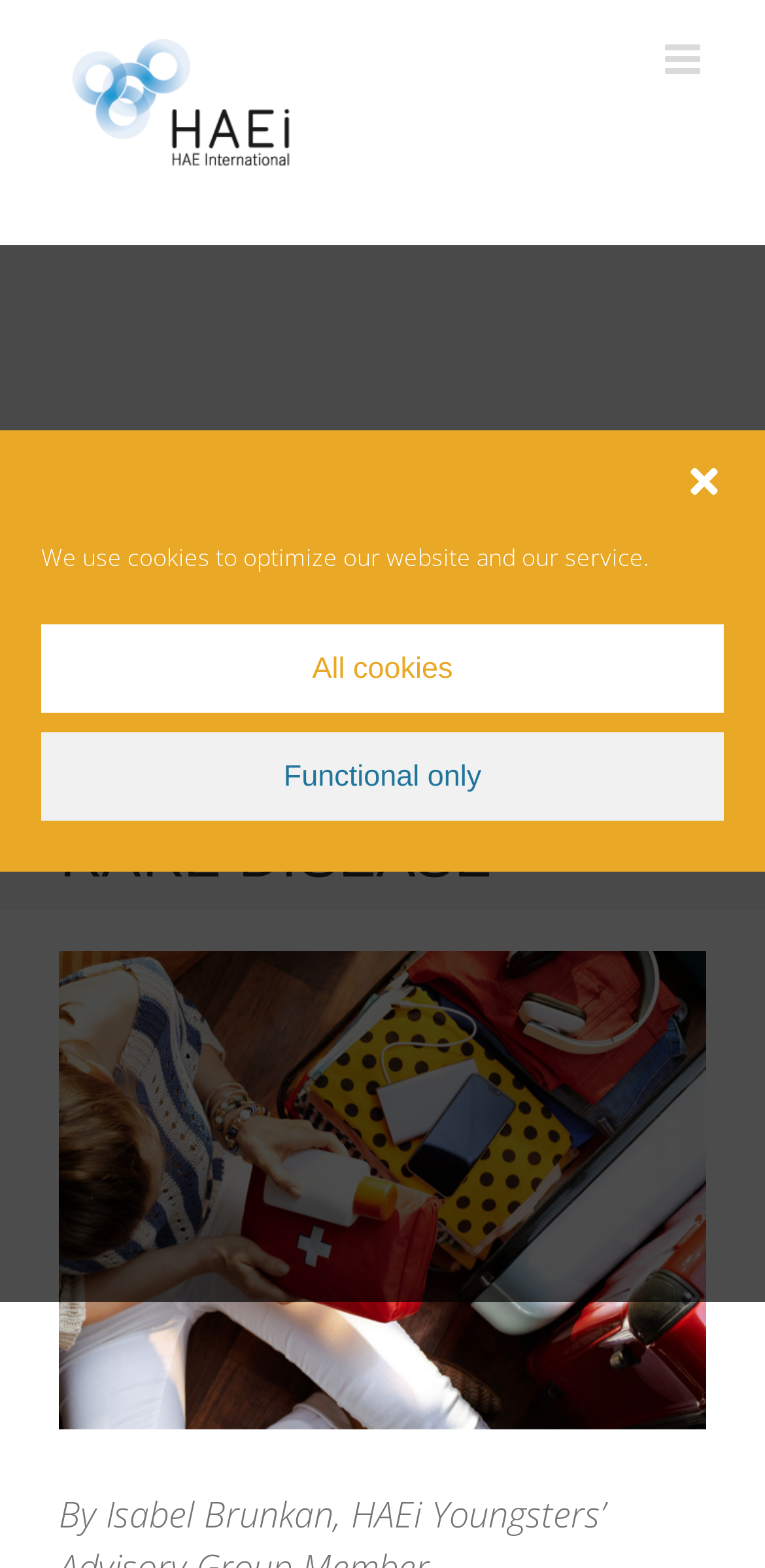For the element described, predict the bounding box coordinates as (top-left x, top-left y, bottom-right x, bottom-right y). All values should be between 0 and 1. Element description: alt="HAE International (HAEi) Logo"

[0.077, 0.025, 0.403, 0.106]